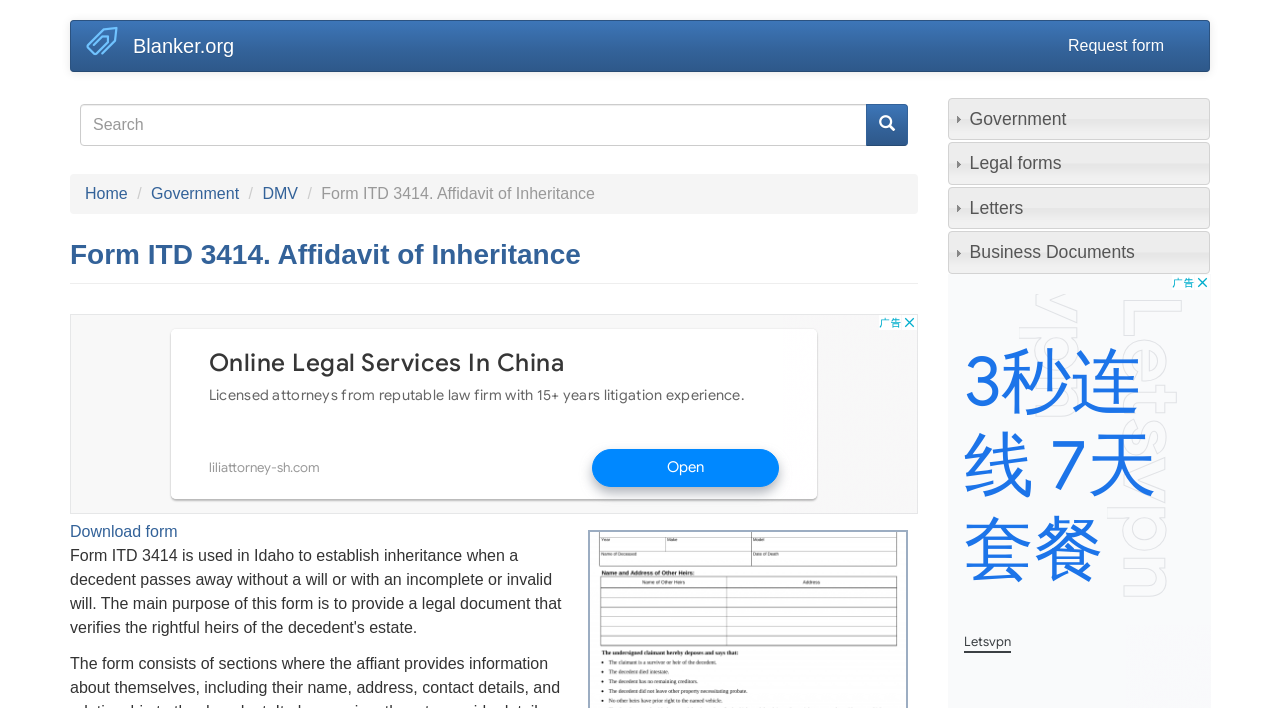Predict the bounding box of the UI element based on the description: "Request form". The coordinates should be four float numbers between 0 and 1, formatted as [left, top, right, bottom].

[0.823, 0.03, 0.921, 0.1]